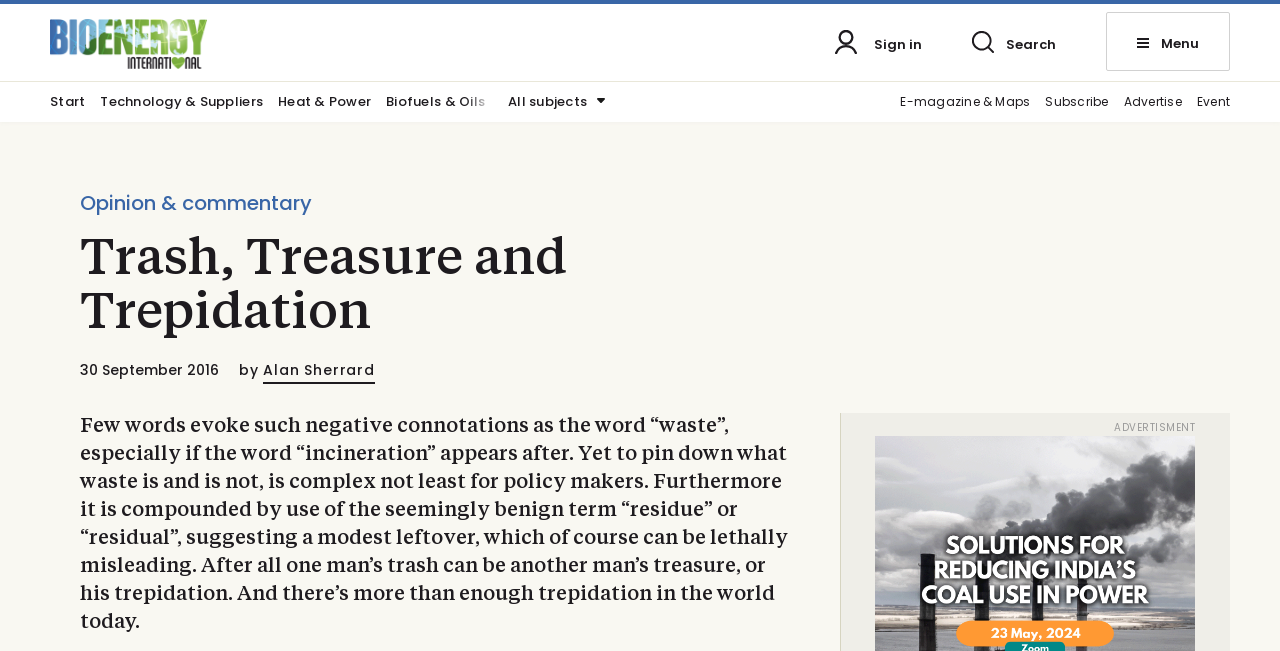How many main categories are listed under the menu?
Please provide a detailed and thorough answer to the question.

The main categories can be found in the middle of the webpage, and they are 'Start', 'Technology & Suppliers', 'Heat & Power', 'Biofuels & Oils', and 'E-magazine & Maps'. There are 5 categories in total.